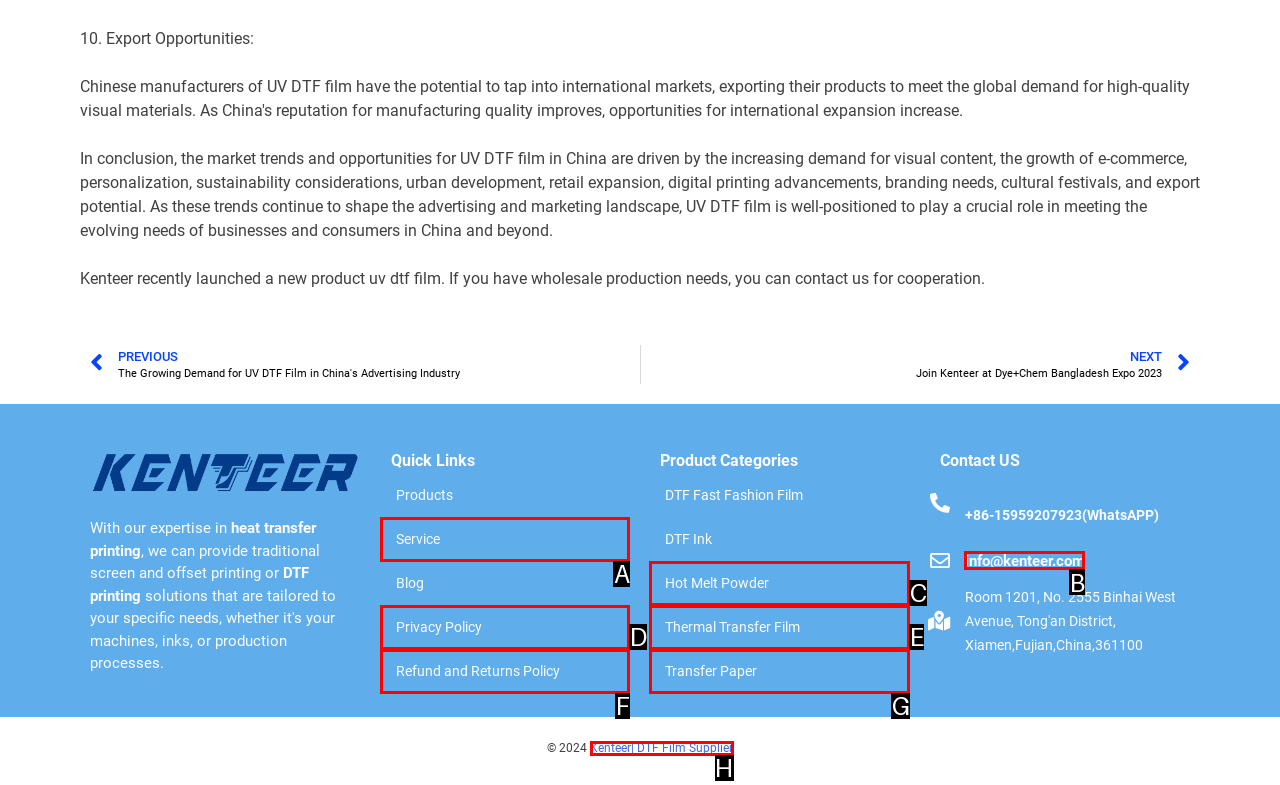Identify the HTML element that matches the description: Hot Melt Powder
Respond with the letter of the correct option.

C